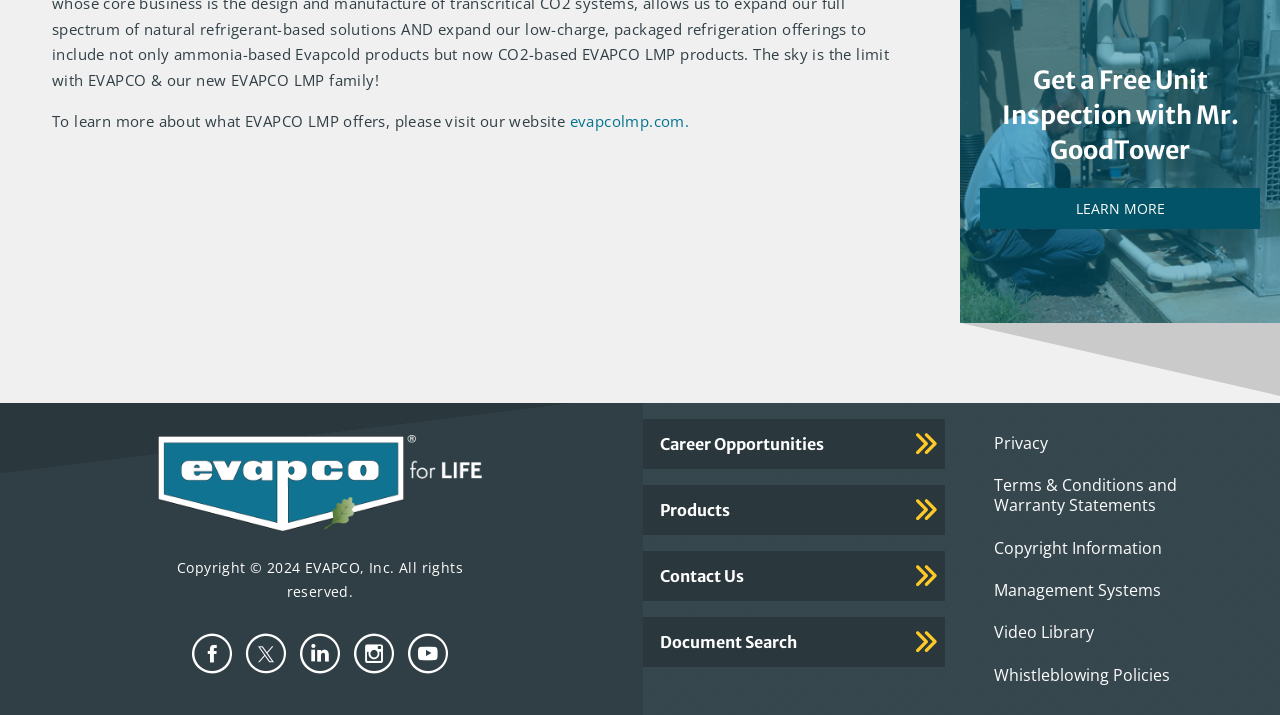Using the element description: "October 2023", determine the bounding box coordinates for the specified UI element. The coordinates should be four float numbers between 0 and 1, [left, top, right, bottom].

None